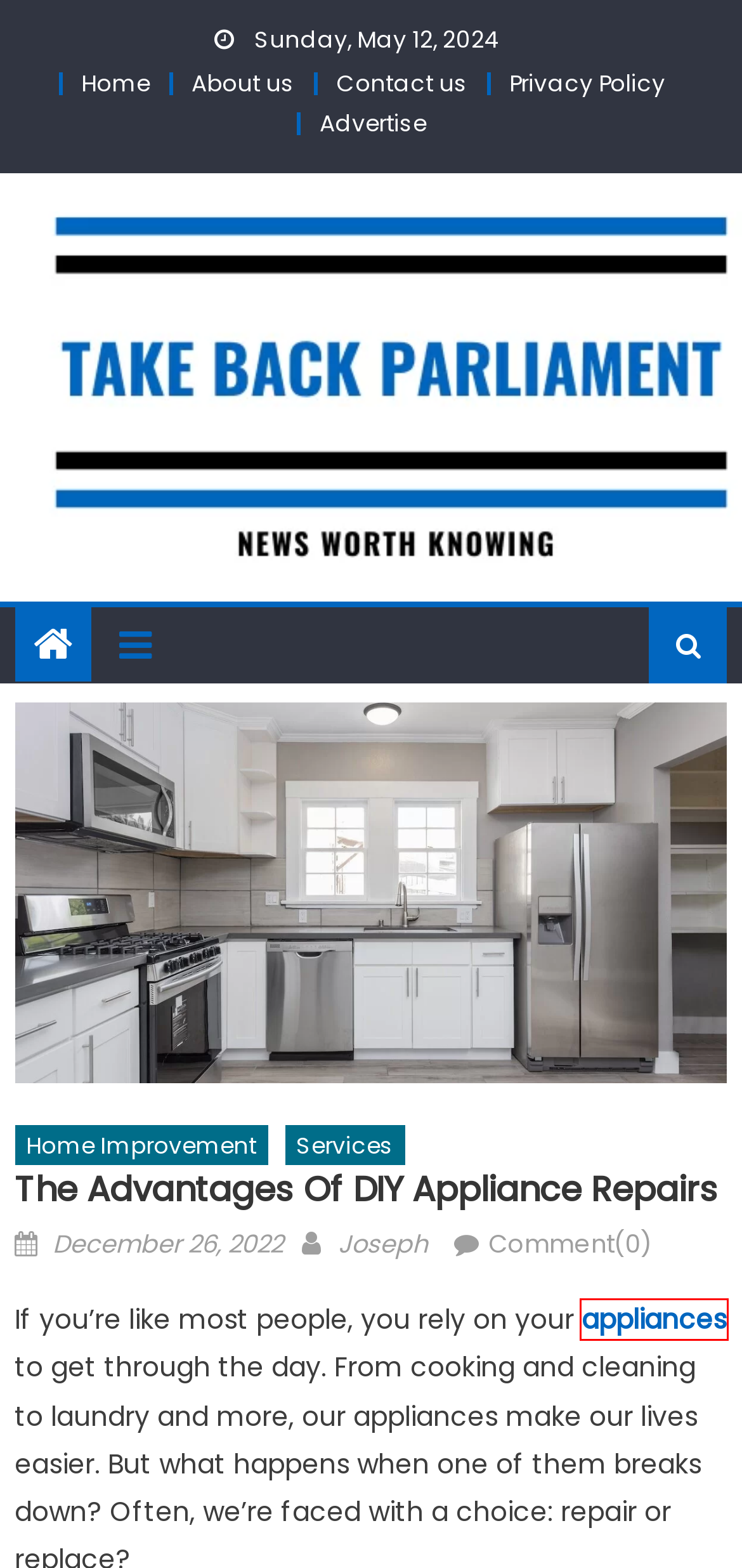You have a screenshot of a webpage with an element surrounded by a red bounding box. Choose the webpage description that best describes the new page after clicking the element inside the red bounding box. Here are the candidates:
A. Services - Take Back Parliament
B. Home Improvement - Take Back Parliament
C. Take Back Parliament - News worth knowing
D. Appliance Repair Vancouver | 604-265-3852 | Same & Next Day
E. Advertise - Take Back Parliament
F. About us - Take Back Parliament
G. Contact us - Take Back Parliament
H. Privacy Policy - Take Back Parliament

D